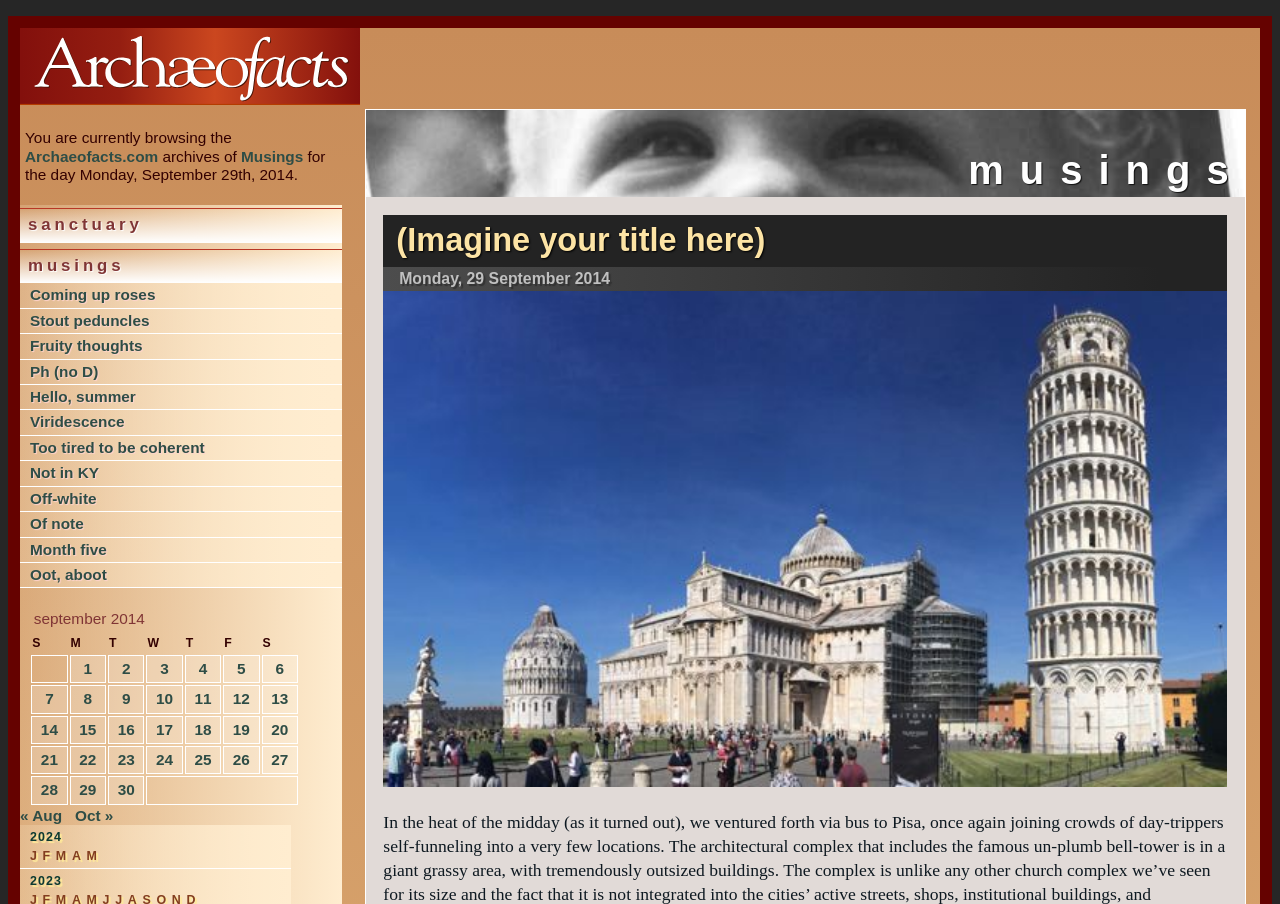What is the title of the table?
Answer the question with a detailed explanation, including all necessary information.

I found the answer by looking at the table which has a caption 'September 2014'.